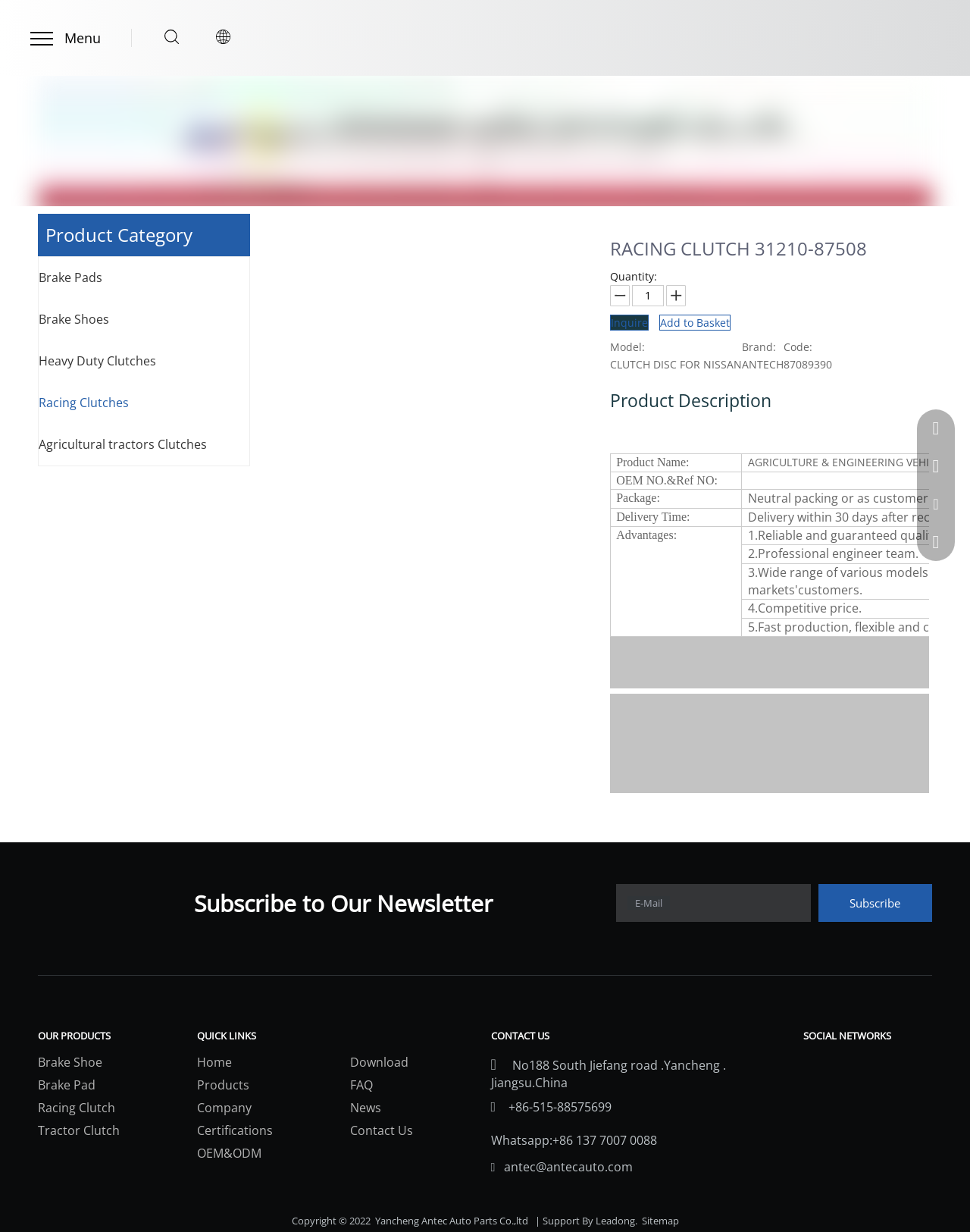Analyze the image and deliver a detailed answer to the question: What is the delivery time of the product?

I found a gridcell element with the text 'Delivery Time:' but there is no corresponding value specified, which suggests that the delivery time of the product is not specified.